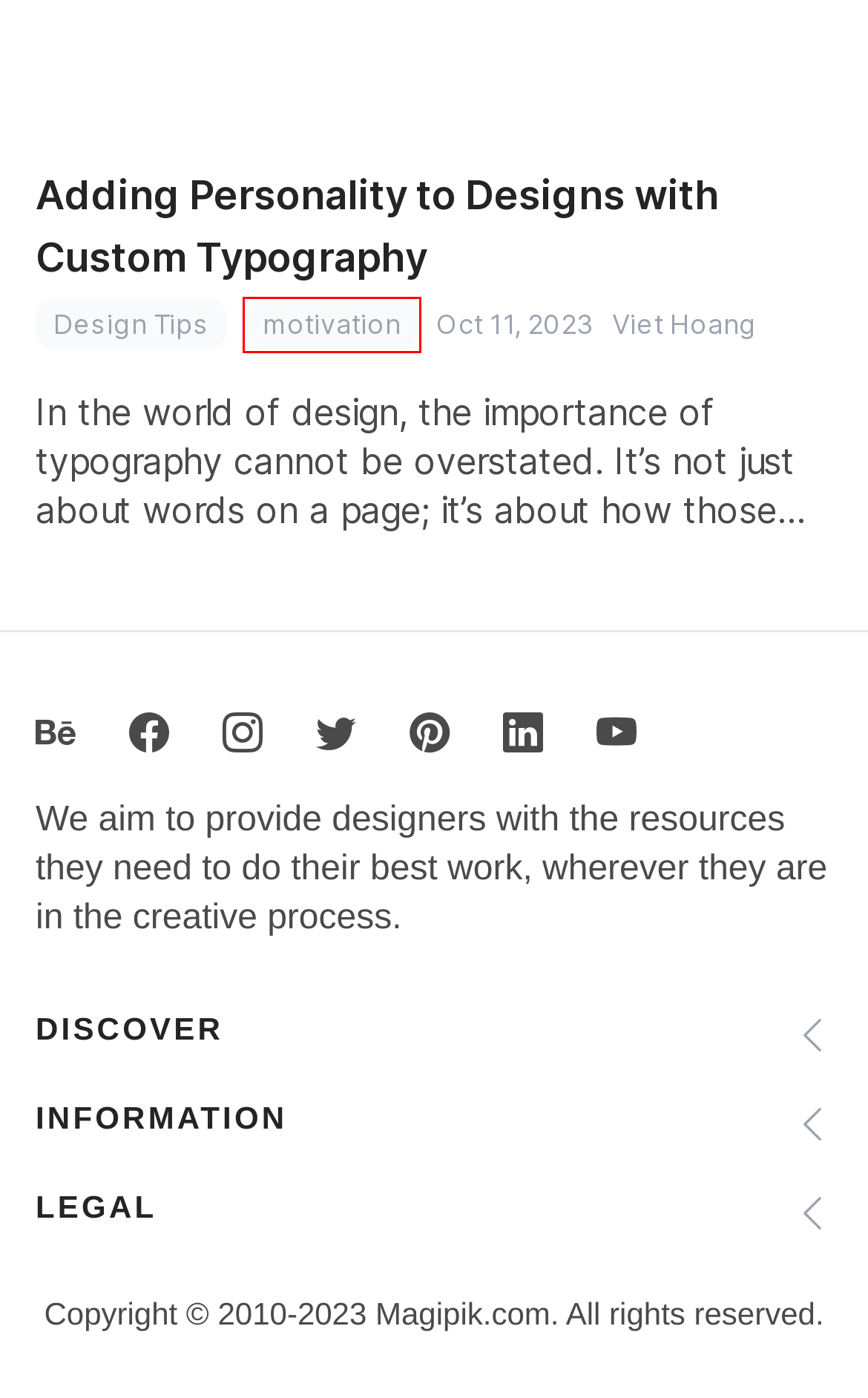Given a webpage screenshot with a red bounding box around a particular element, identify the best description of the new webpage that will appear after clicking on the element inside the red bounding box. Here are the candidates:
A. Discover our blog with insights, inspiration, and tips
B. Using Color Gradients for Modern Design Effects |Magipik Blog
C. The Art of Color Mixing: Tips for Creating Unique Palettes |Magipik Blog
D. The Influence of Typography on Brand Identity |Magipik Blog
E. color
F. Using Figma for Collaborative Design Work |Magipik Blog
G. motivation |Magipik Blog
H. Adding Personality to Designs with Custom Typography |Magipik Blog

G